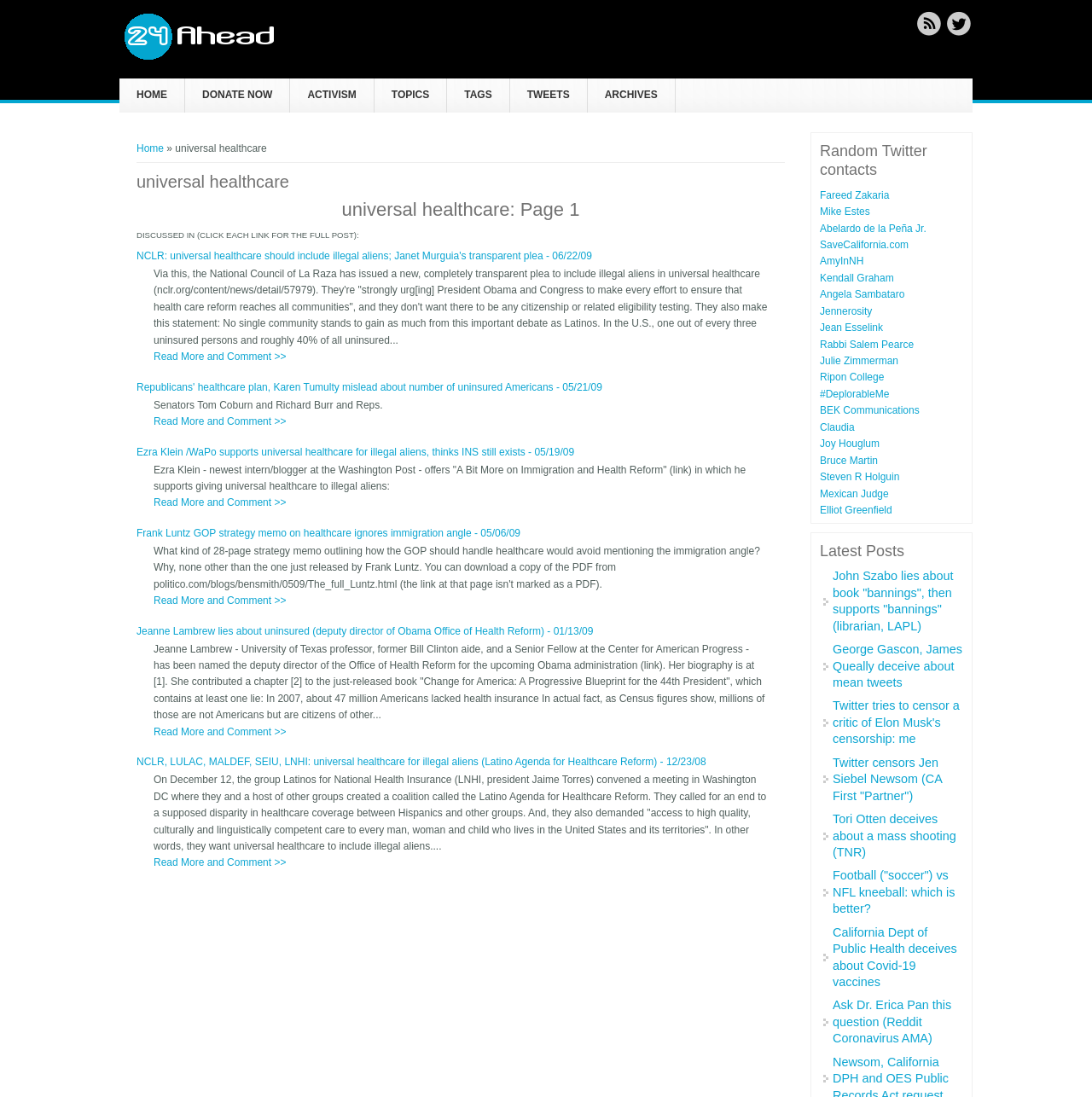How many 'Read More and Comment >>' links are on the webpage?
Identify the answer in the screenshot and reply with a single word or phrase.

6